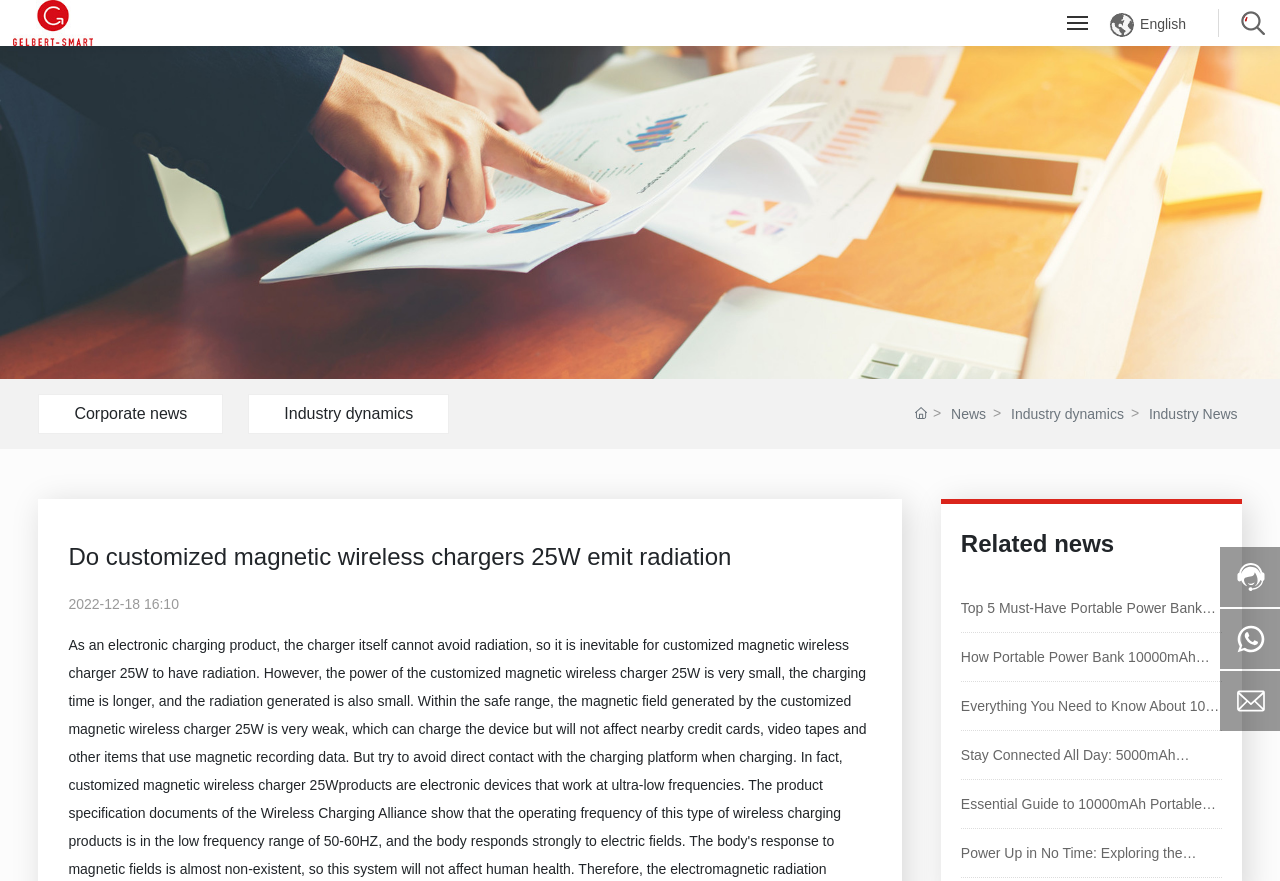Observe the image and answer the following question in detail: What is the topic of the main article?

The main article's title is 'Do customized magnetic wireless chargers 25W emit radiation', which suggests that the topic of the article is about customized magnetic wireless chargers and their radiation emission.